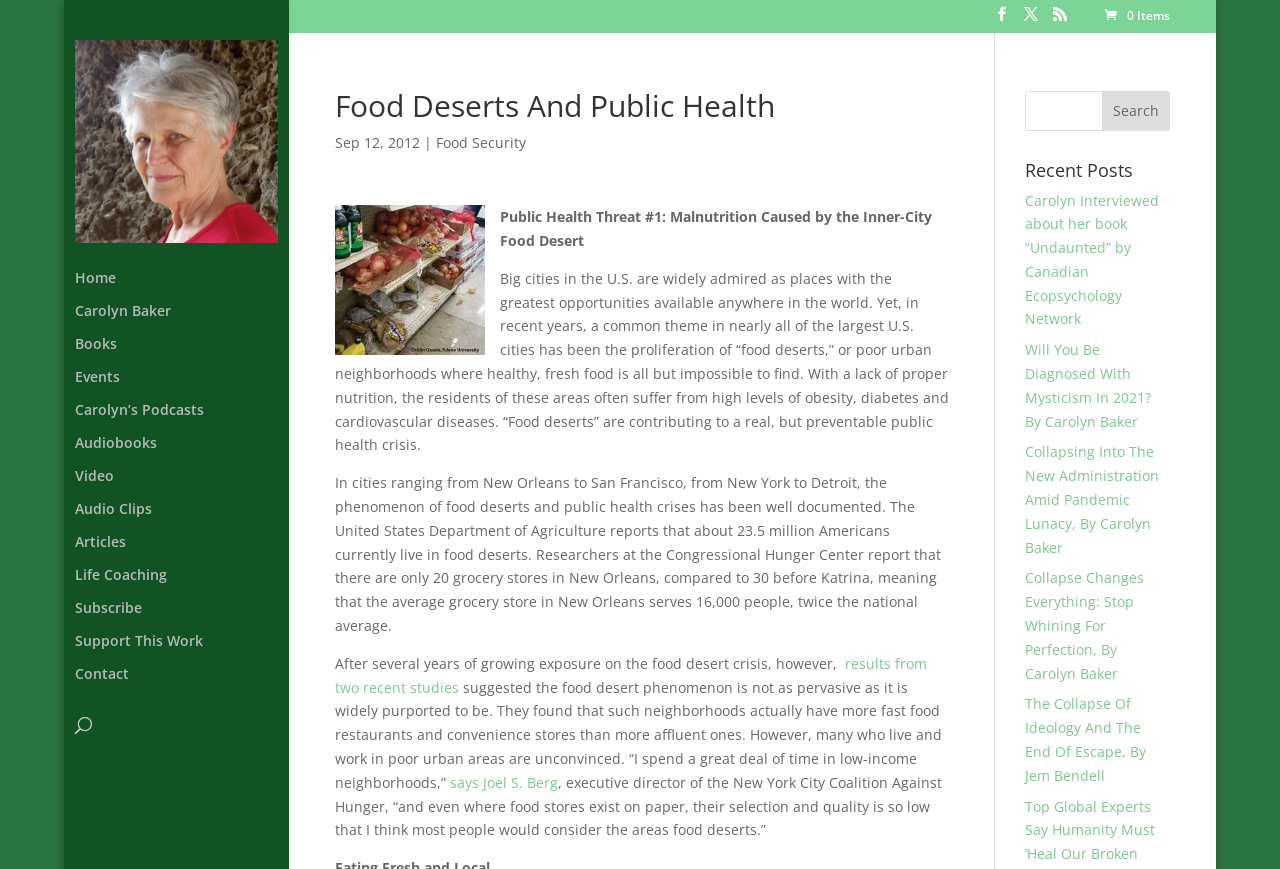Locate the bounding box coordinates of the area that needs to be clicked to fulfill the following instruction: "Read the recent post about Undaunted". The coordinates should be in the format of four float numbers between 0 and 1, namely [left, top, right, bottom].

[0.801, 0.219, 0.906, 0.378]